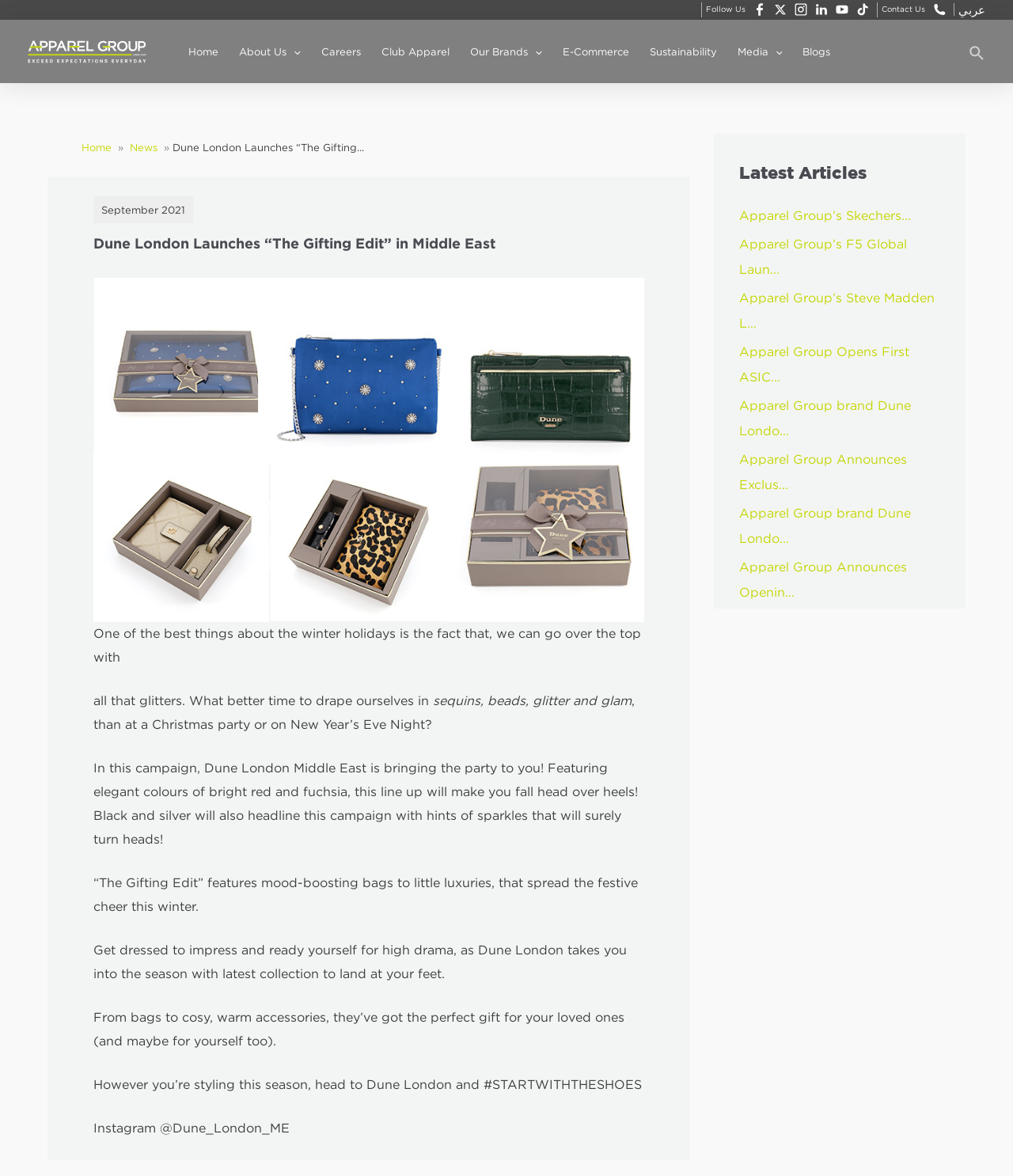Could you indicate the bounding box coordinates of the region to click in order to complete this instruction: "Click on the 'Home' link".

[0.176, 0.035, 0.226, 0.053]